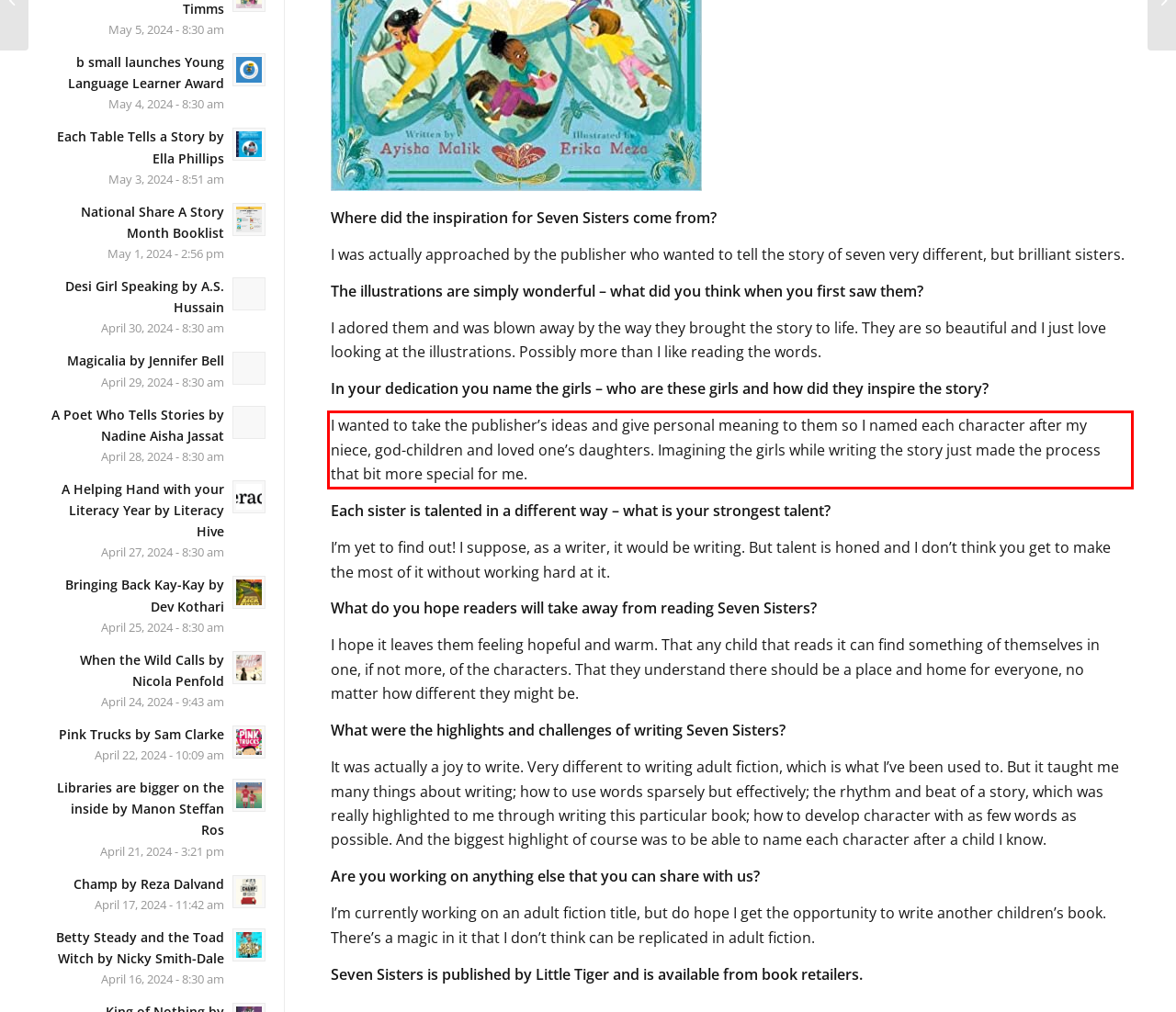You are provided with a webpage screenshot that includes a red rectangle bounding box. Extract the text content from within the bounding box using OCR.

I wanted to take the publisher’s ideas and give personal meaning to them so I named each character after my niece, god-children and loved one’s daughters. Imagining the girls while writing the story just made the process that bit more special for me.